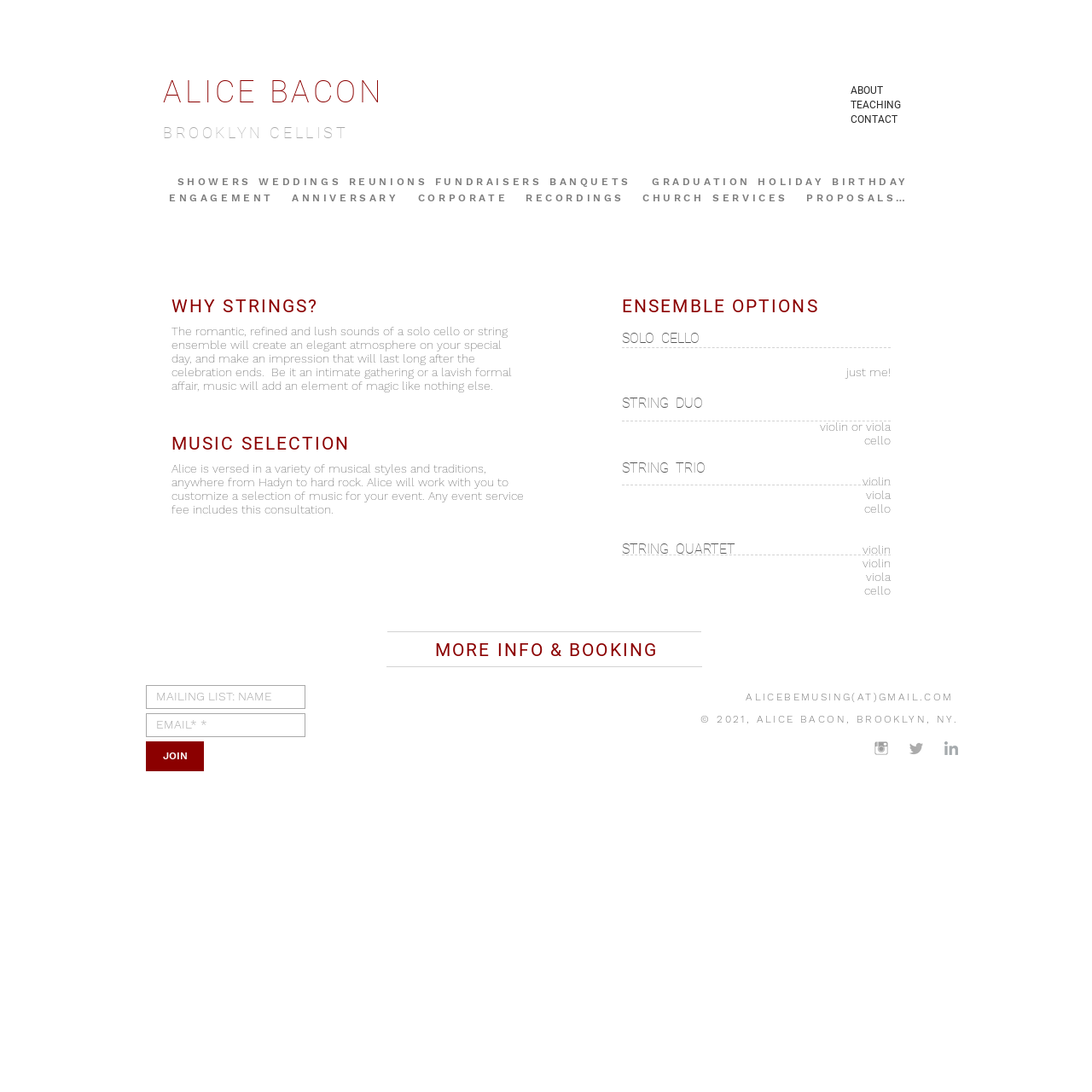Offer a detailed explanation of the webpage layout and contents.

This webpage is about Alice Bacon, a Brooklyn cellist, and her services. At the top, there is a heading with her name and profession. Below that, there is a navigation menu with links to "About", "Teaching", and "Contact" pages.

The main content of the page is divided into sections. The first section has a heading that lists various events and occasions where Alice's music services can be hired. Below that, there is a paragraph describing how her music can create an elegant atmosphere for special events.

The next section has a heading "Why Strings?" followed by a paragraph explaining the benefits of hiring a string ensemble for events. This is followed by a section on "Music Selection" where Alice offers to customize music for events.

The "Ensemble Options" section lists different ensemble options, including solo cello, string duo, string trio, and string quartet. Each option has a brief description.

On the right side of the page, there is a section with a heading "MORE INFO & BOOKING" and a link to learn more and book Alice's services.

At the bottom of the page, there is a section with a mailing list sign-up form, a button to join, and a link to Alice's email address. There is also a copyright notice and a social media bar with links to Instagram, Twitter, and LinkedIn.